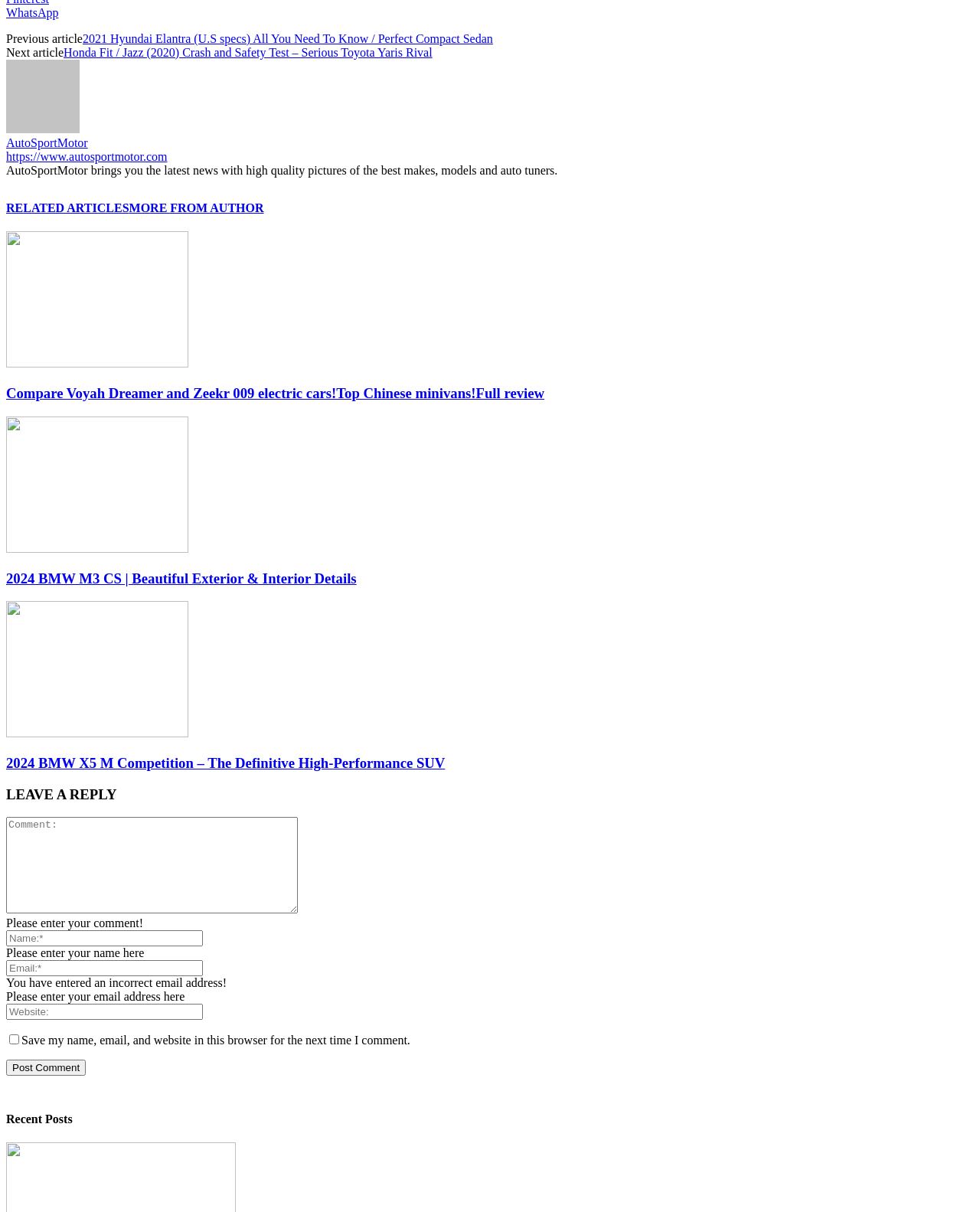Extract the bounding box coordinates of the UI element described by: "RELATED ARTICLES". The coordinates should include four float numbers ranging from 0 to 1, e.g., [left, top, right, bottom].

[0.006, 0.166, 0.132, 0.177]